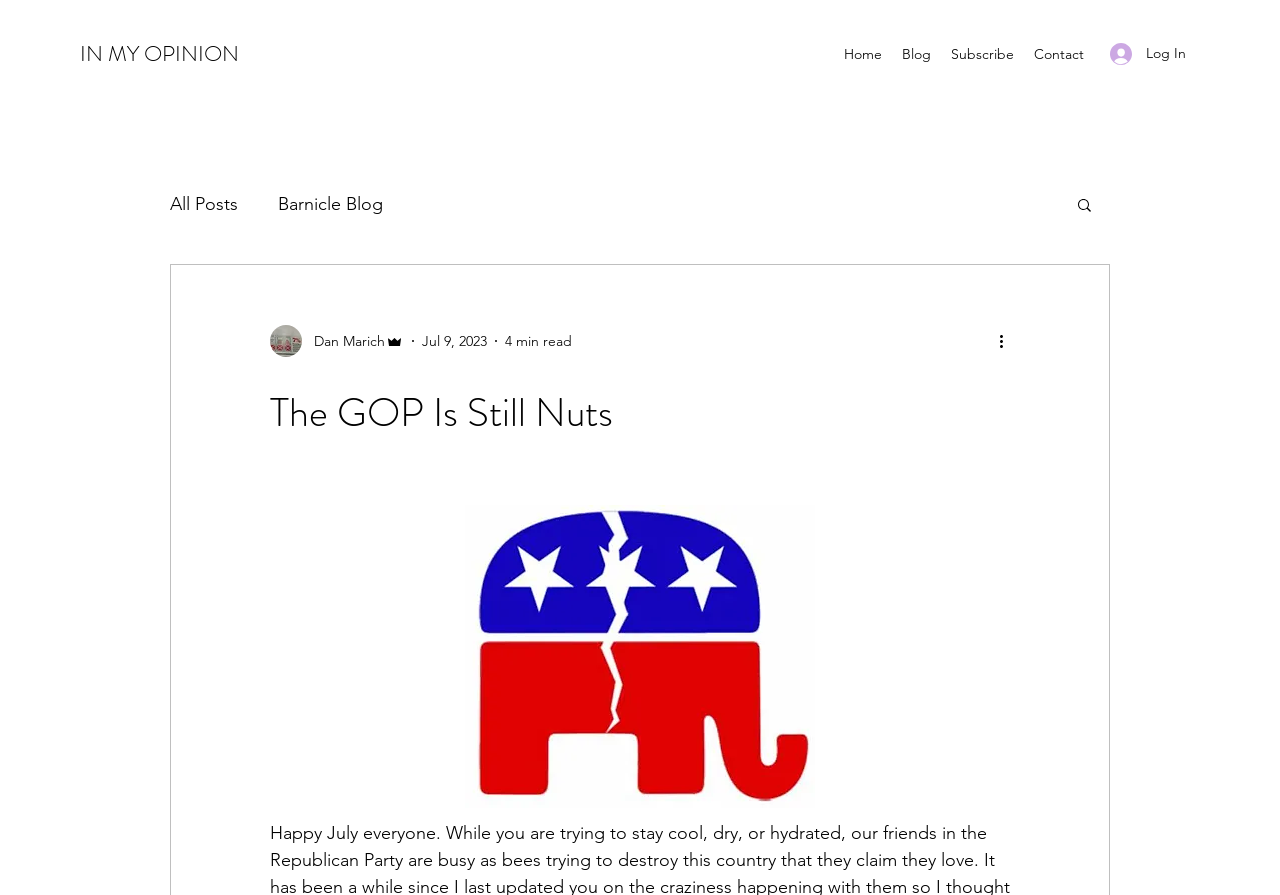Detail the various sections and features of the webpage.

The webpage appears to be a blog post with a title "The GOP Is Still Nuts". At the top left, there is a link "IN MY OPINION". To the right of this link, there is a navigation menu labeled "Site" with links to "Home", "Blog", "Subscribe", and "Contact". 

On the top right, there is a "Log In" button accompanied by a small image. Below the navigation menu, there is another navigation menu labeled "blog" with links to "All Posts" and "Barnicle Blog". 

To the right of the "blog" navigation menu, there is a "Search" button with a small image. Below this, there is a section with the writer's picture, name "Dan Marich", and role "Admin". The writer's picture is accompanied by a small image. 

Next to the writer's information, there is a date "Jul 9, 2023" and a reading time "4 min read". On the right side of this section, there is a "More actions" button with a small image. 

The main content of the blog post starts with a heading "The GOP Is Still Nuts". Below the heading, there is a large block of text, which is not explicitly described in the accessibility tree. The blog post content takes up most of the webpage.